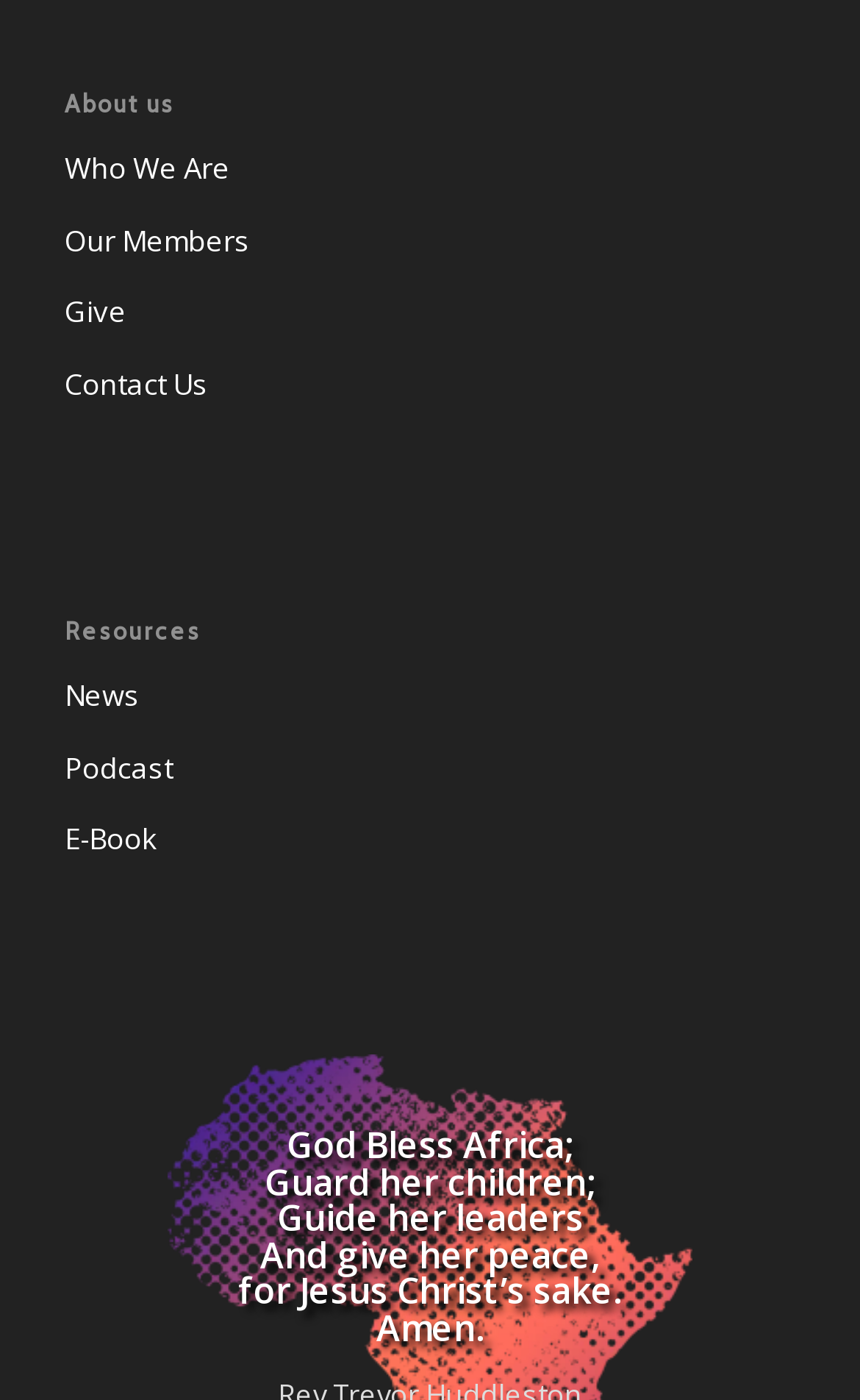Identify the bounding box of the HTML element described as: "E-Book".

[0.075, 0.575, 0.925, 0.626]